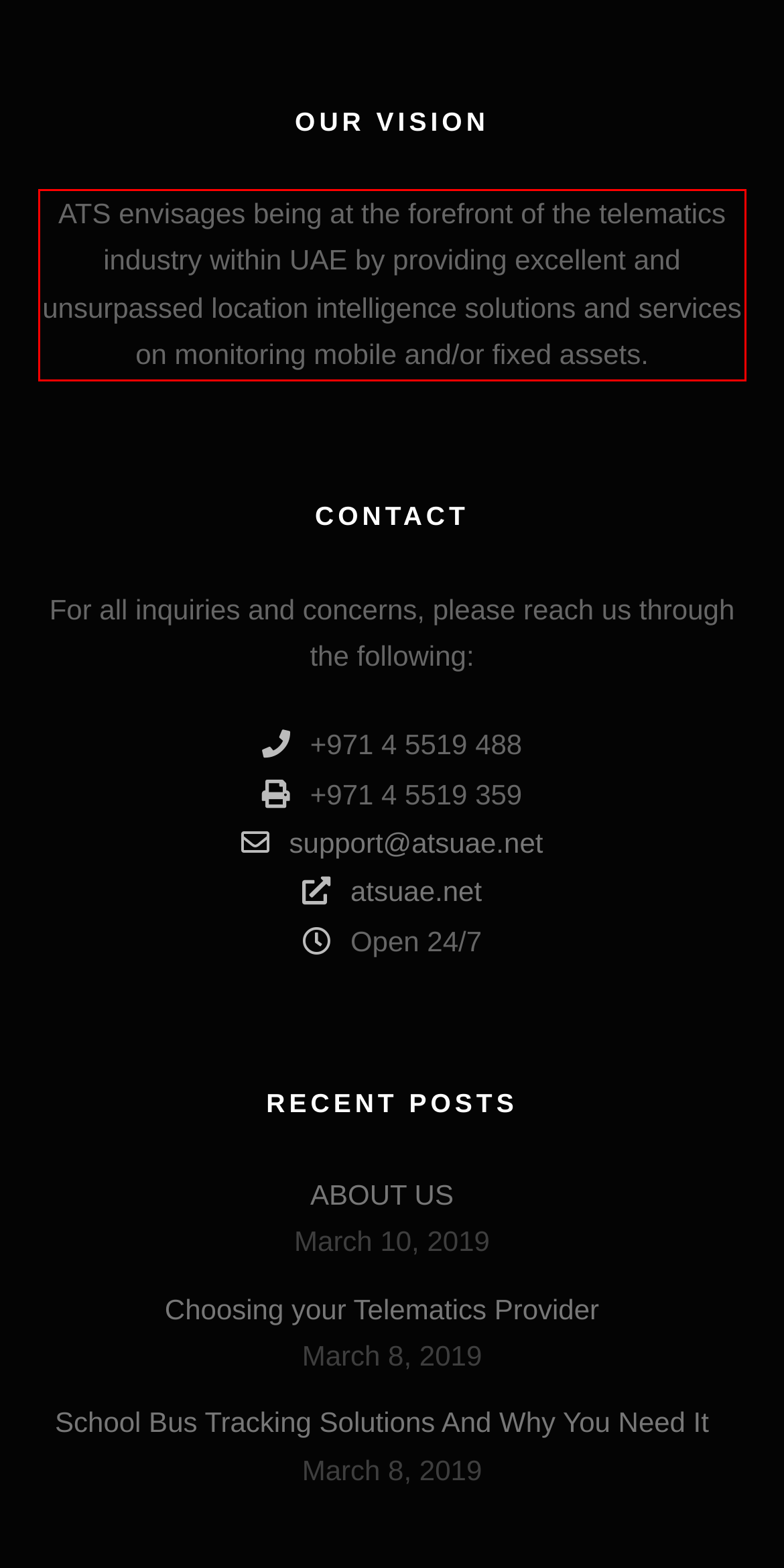Analyze the red bounding box in the provided webpage screenshot and generate the text content contained within.

ATS envisages being at the forefront of the telematics industry within UAE by providing excellent and unsurpassed location intelligence solutions and services on monitoring mobile and/or fixed assets.